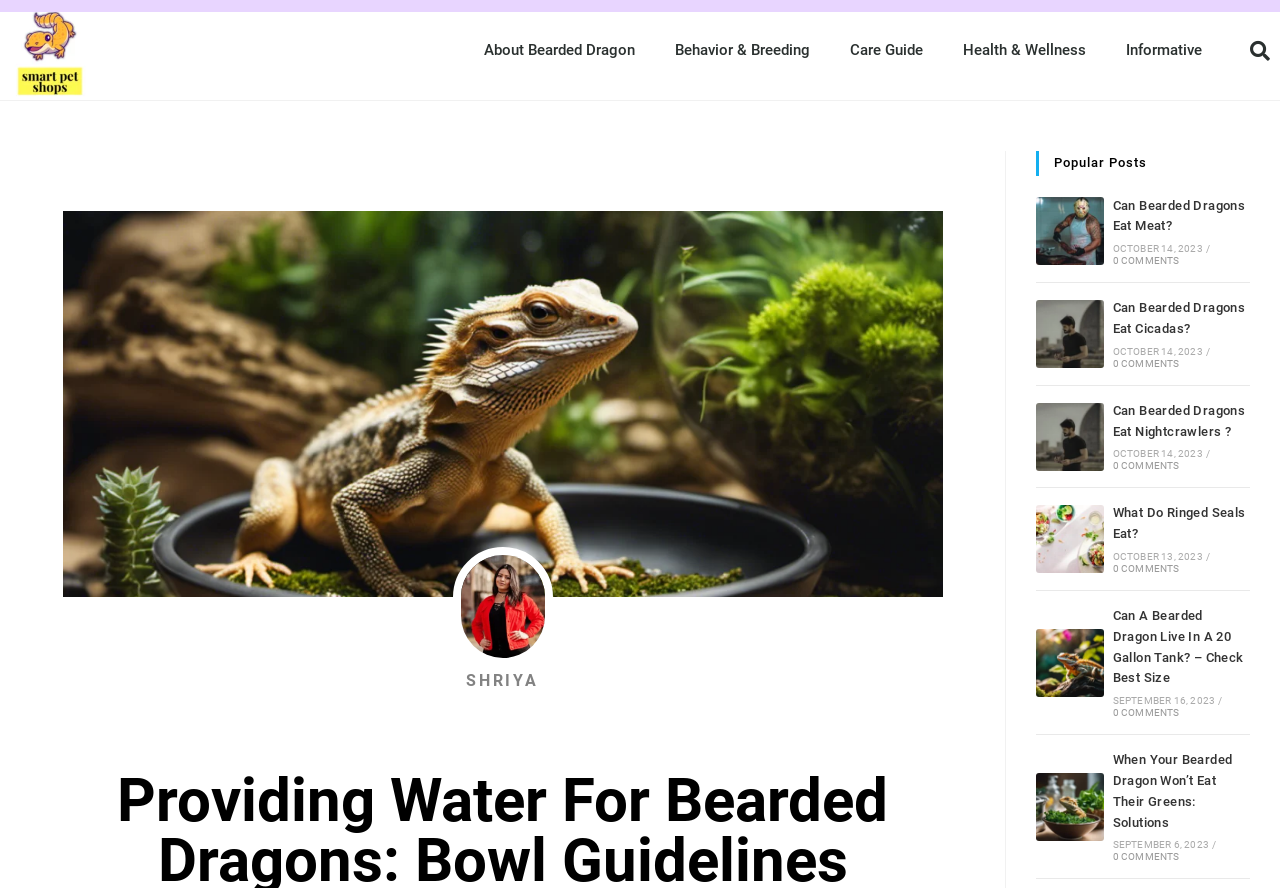Please provide the bounding box coordinates for the UI element as described: "Health & Wellness". The coordinates must be four floats between 0 and 1, represented as [left, top, right, bottom].

[0.736, 0.0, 0.864, 0.113]